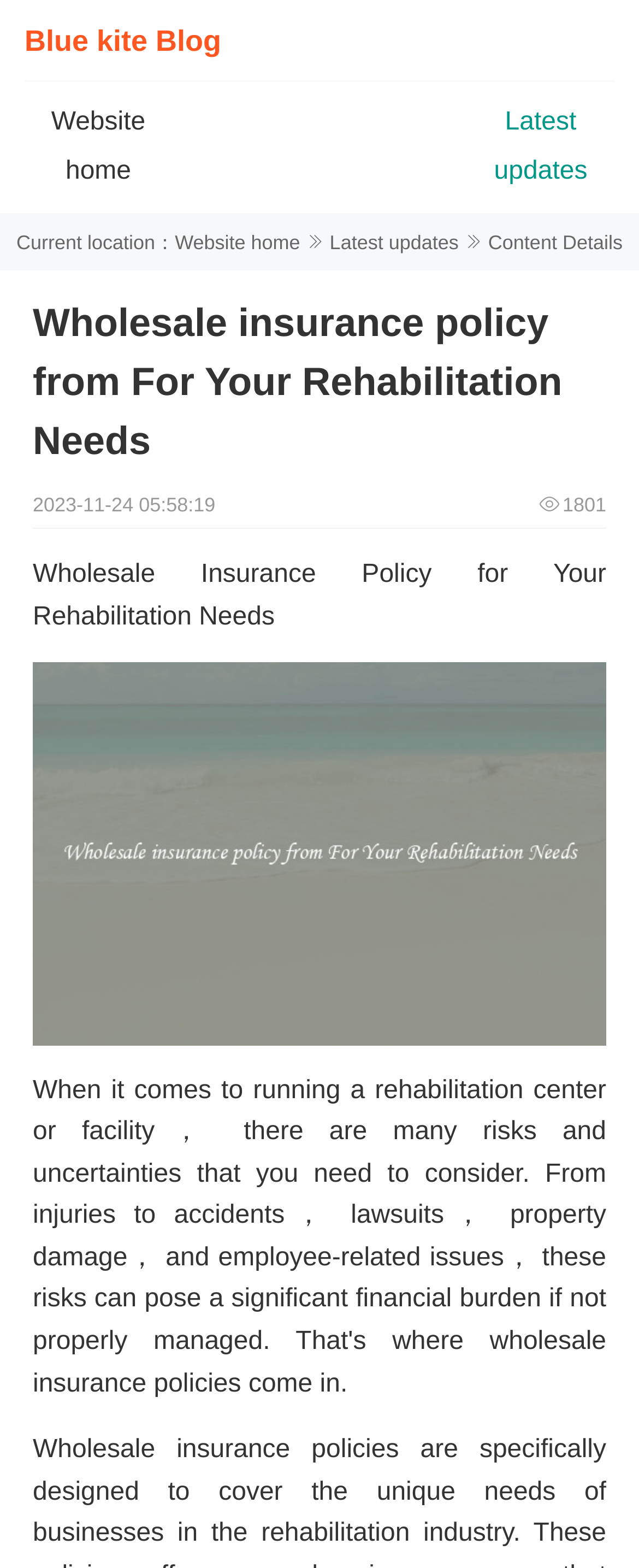What are the two main navigation links?
Relying on the image, give a concise answer in one word or a brief phrase.

Website home, Latest updates